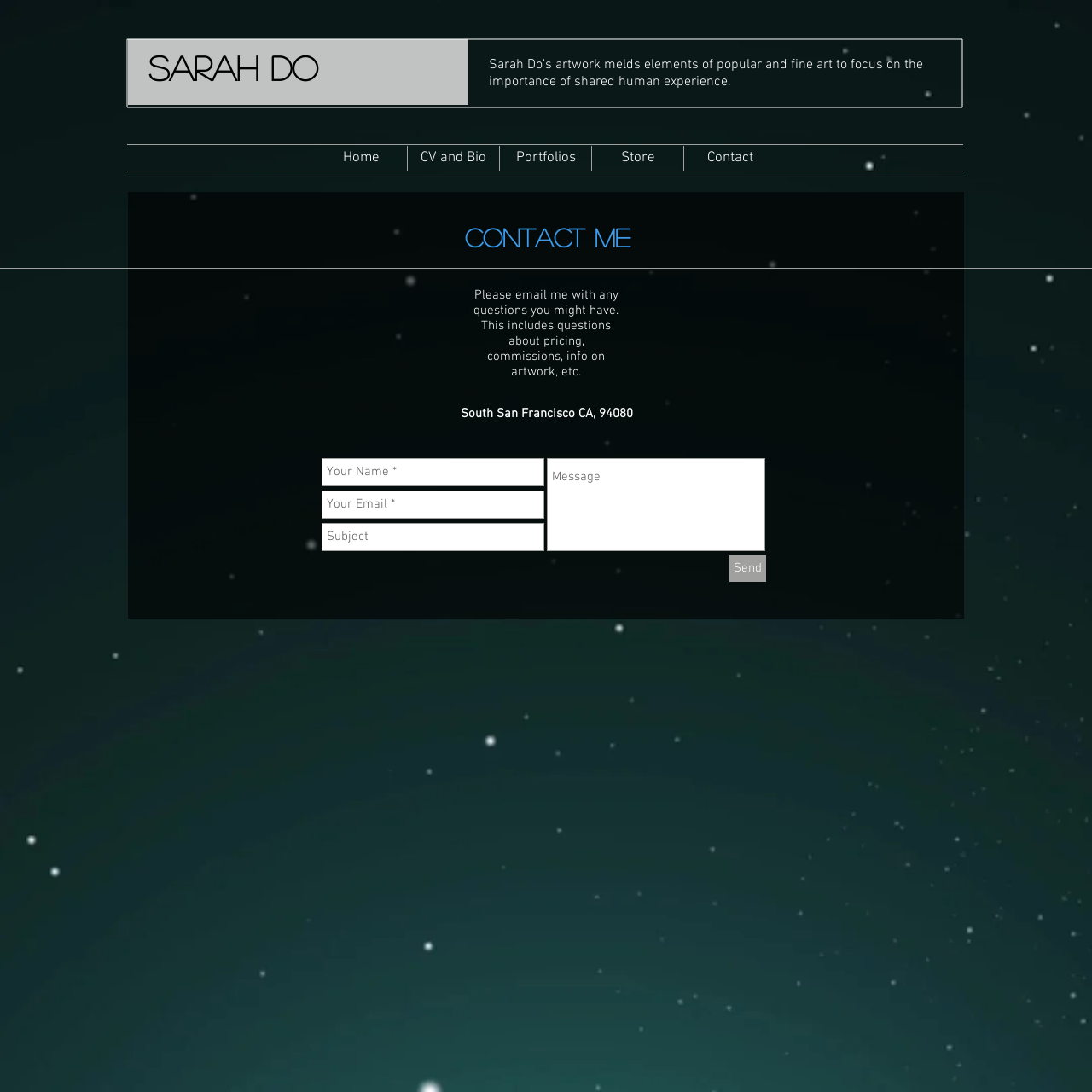Based on the provided description, "CV and Bio", find the bounding box of the corresponding UI element in the screenshot.

[0.373, 0.134, 0.457, 0.156]